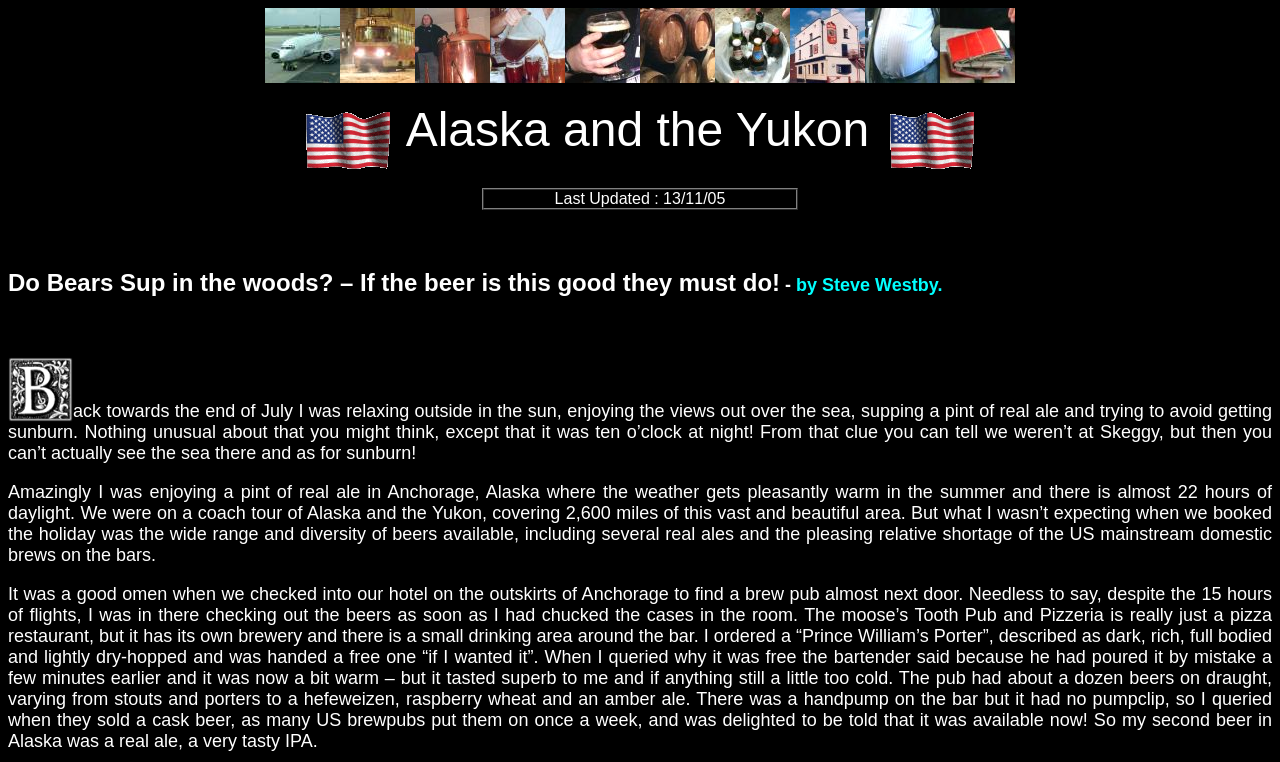Please reply with a single word or brief phrase to the question: 
How many hours of daylight are there in Anchorage, Alaska during the summer?

almost 22 hours